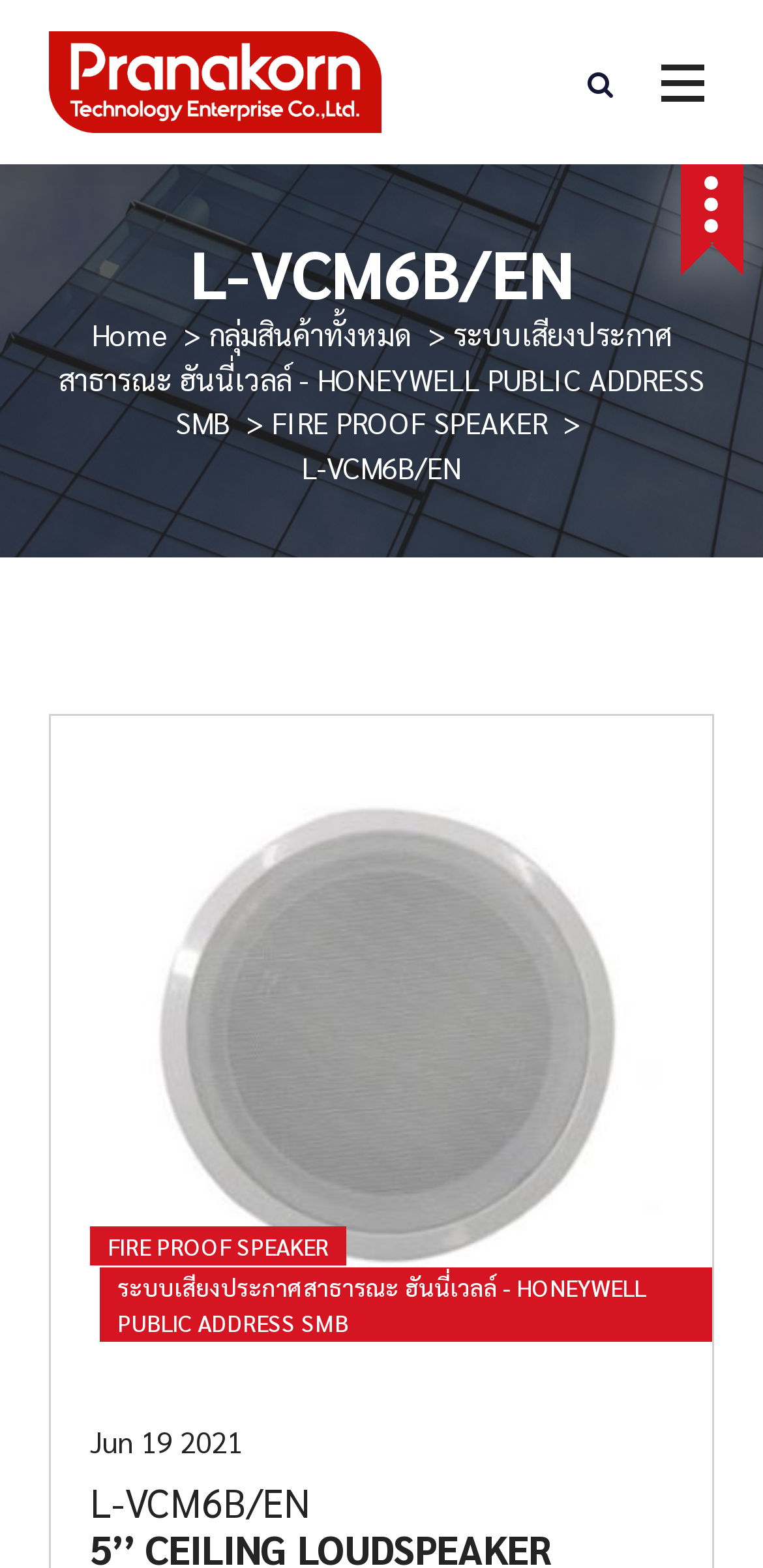Determine the bounding box coordinates of the region to click in order to accomplish the following instruction: "Learn about Fire Safety". Provide the coordinates as four float numbers between 0 and 1, specifically [left, top, right, bottom].

None